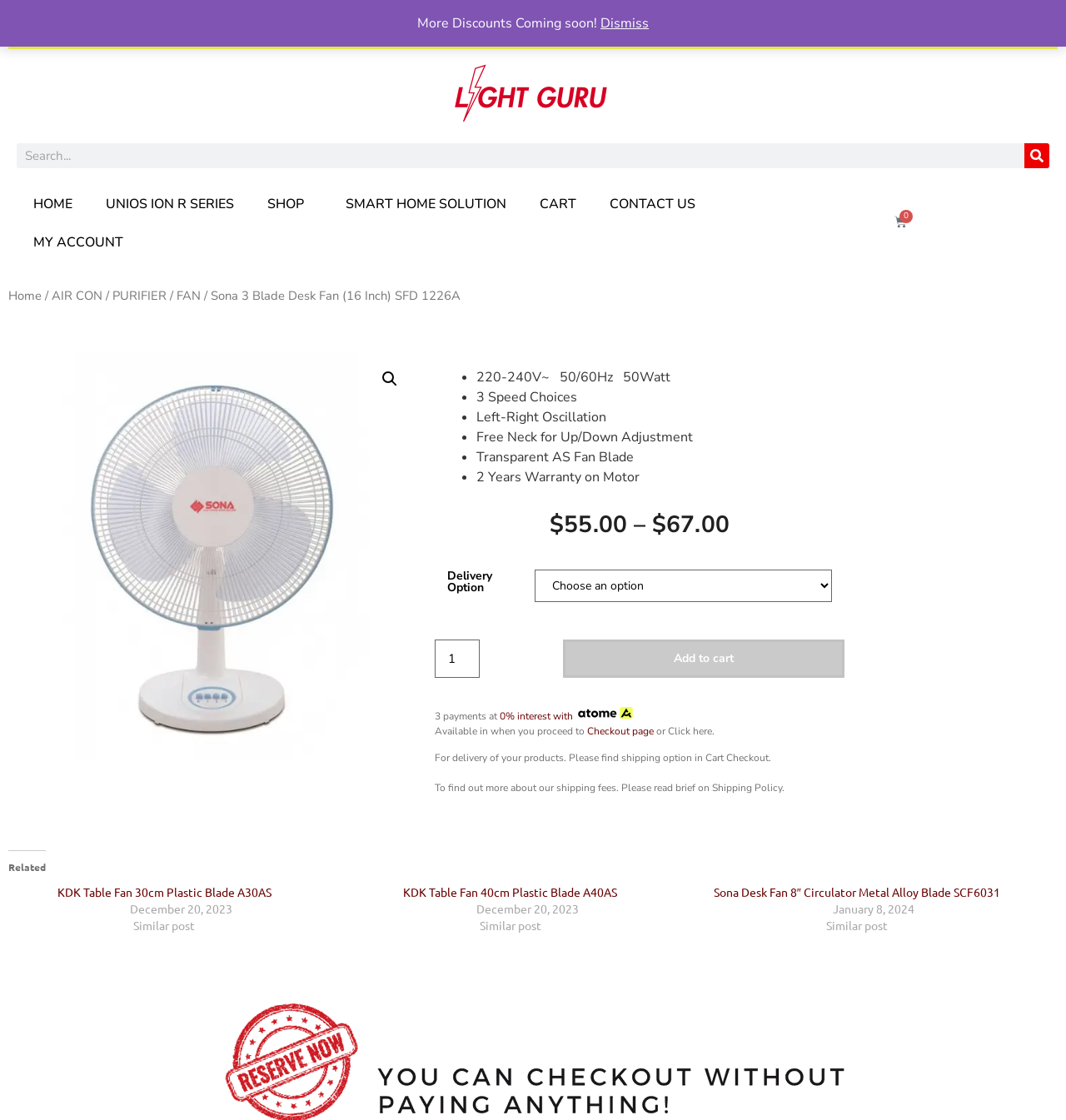Identify the bounding box coordinates for the region of the element that should be clicked to carry out the instruction: "Buy now and pay later". The bounding box coordinates should be four float numbers between 0 and 1, i.e., [left, top, right, bottom].

[0.362, 0.028, 0.638, 0.042]